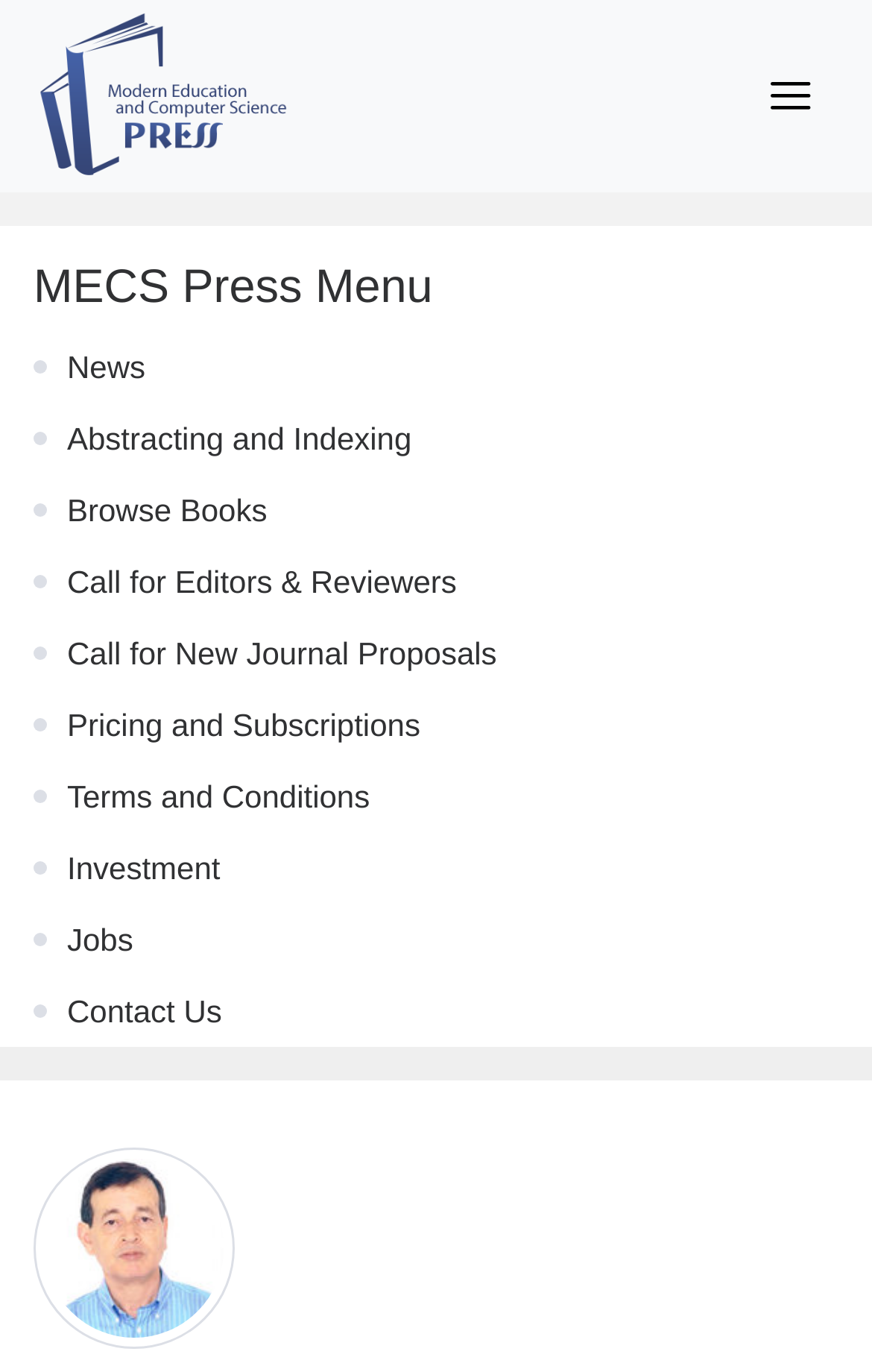Generate an in-depth caption that captures all aspects of the webpage.

The webpage is titled "MECS Press" and appears to be the homepage of an independent publisher specializing in the publication of high-impact journals, proceedings, and books across various areas of science and technology.

At the top-right corner, there is a button labeled "Toggle navigation" that controls the navigation menu. Below this button, there is a heading that reads "MECS Press Menu". 

On the left side of the page, there is a vertical menu with 10 links, each leading to a different section of the website. The links are arranged from top to bottom and include "News", "Abstracting and Indexing", "Browse Books", "Call for Editors & Reviewers", "Call for New Journal Proposals", "Pricing and Subscriptions", "Terms and Conditions", "Investment", "Jobs", and "Contact Us".